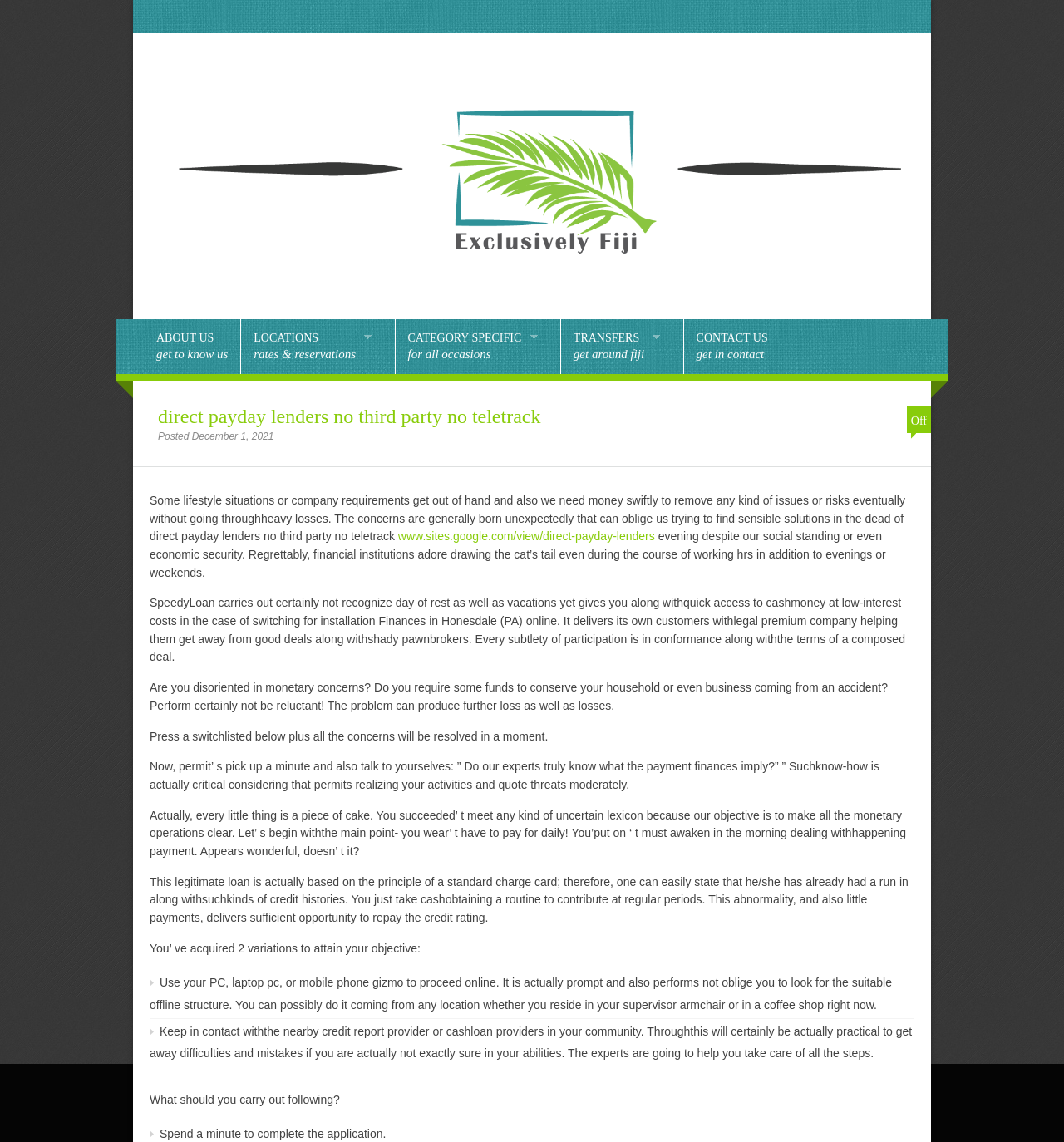Identify the bounding box coordinates for the UI element described as follows: TransfersGet Around Fiji ». Use the format (top-left x, top-left y, bottom-right x, bottom-right y) and ensure all values are floating point numbers between 0 and 1.

[0.539, 0.279, 0.63, 0.327]